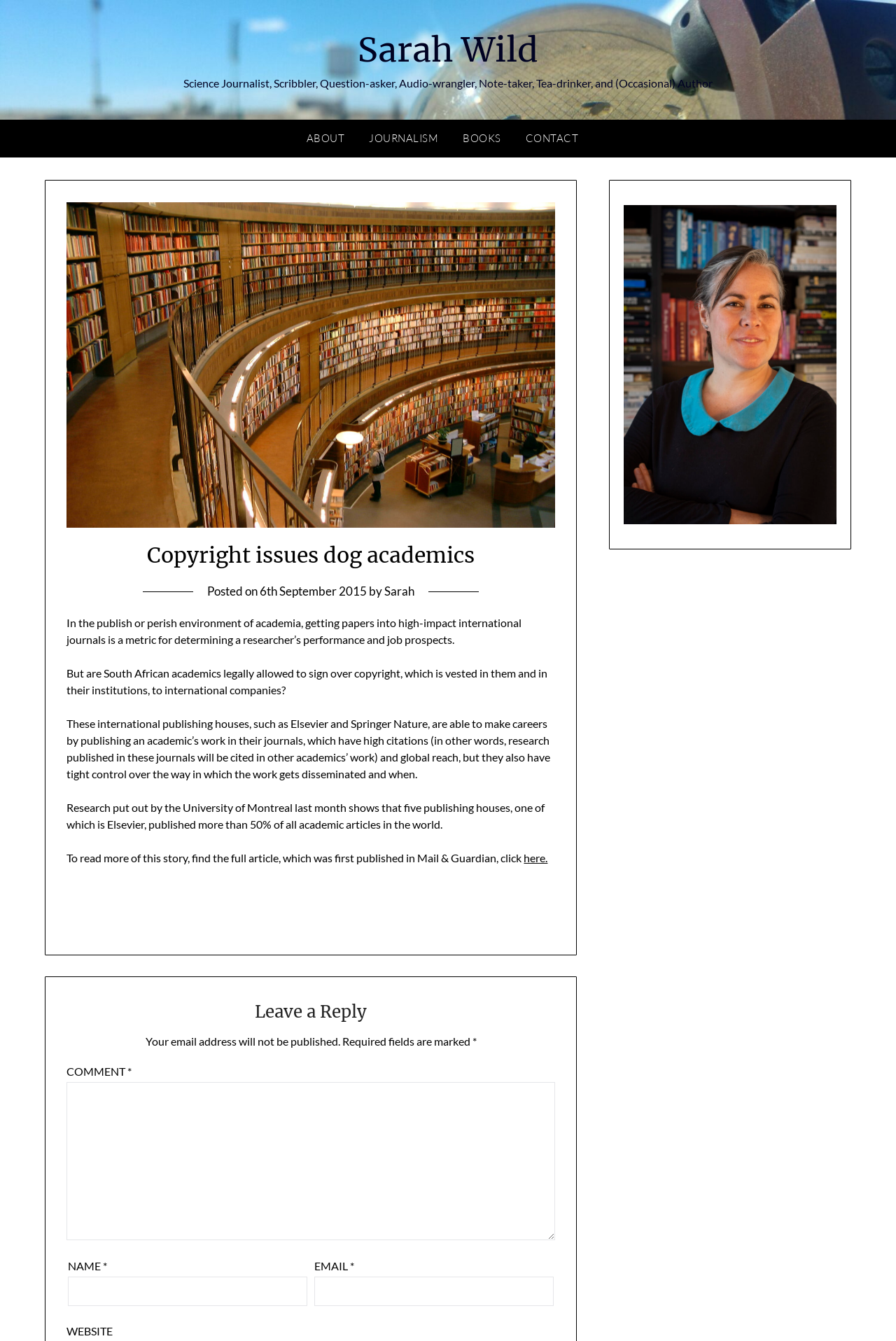Please find and provide the title of the webpage.

Copyright issues dog academics